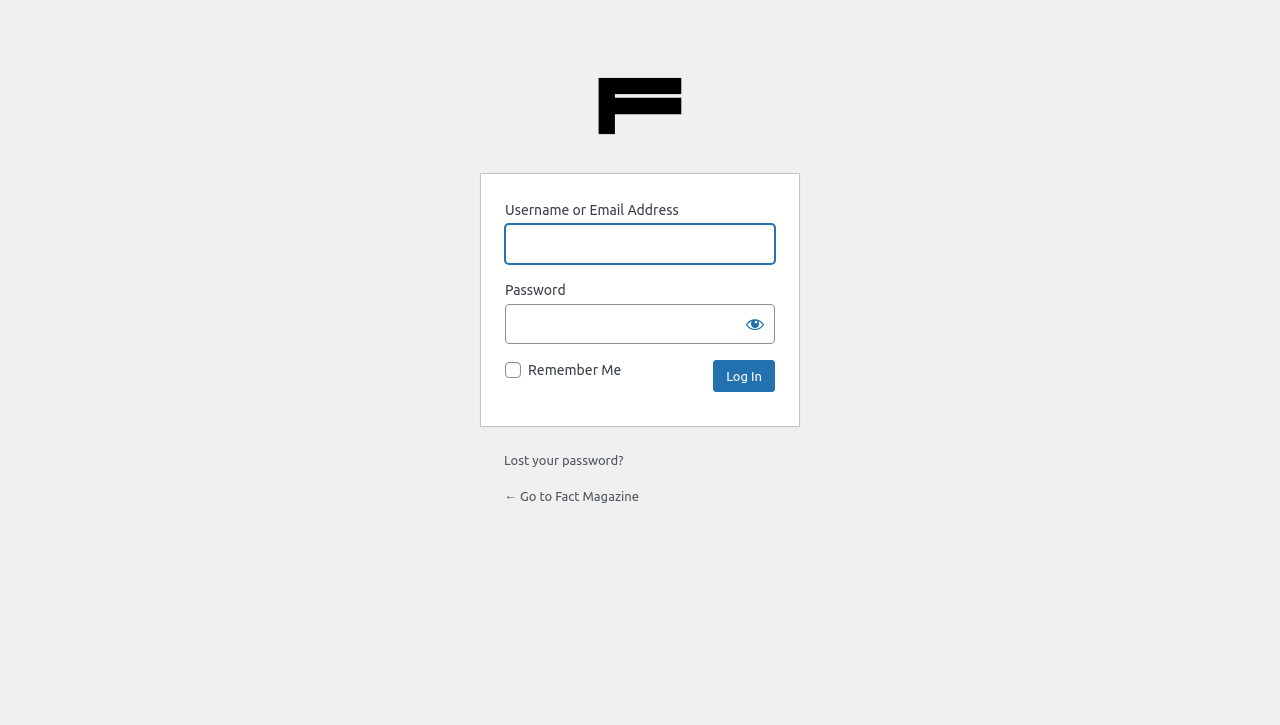Determine the bounding box coordinates for the area that needs to be clicked to fulfill this task: "Enter username or email address". The coordinates must be given as four float numbers between 0 and 1, i.e., [left, top, right, bottom].

[0.395, 0.309, 0.605, 0.364]